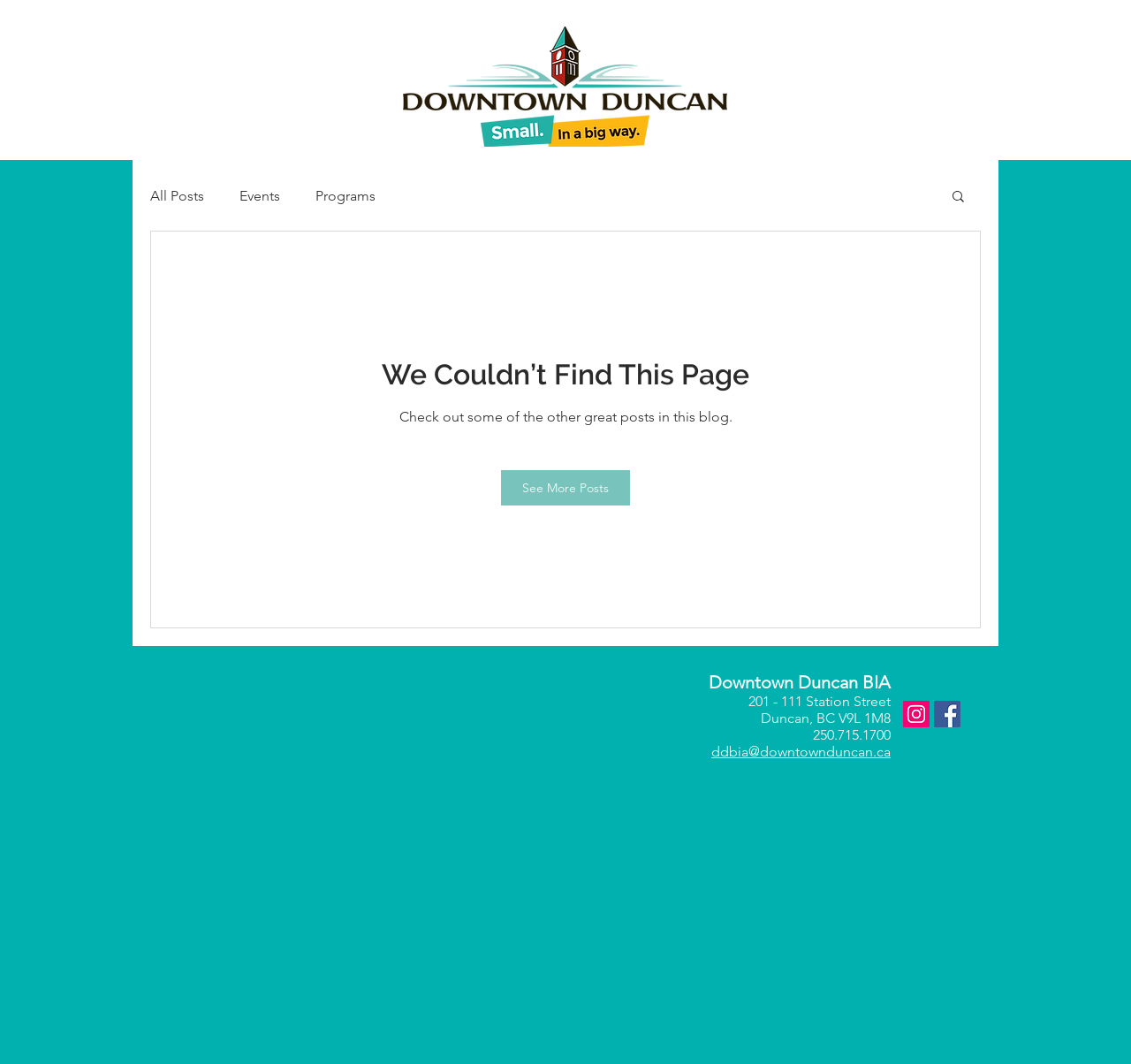Locate the bounding box coordinates of the clickable area to execute the instruction: "view See More Posts". Provide the coordinates as four float numbers between 0 and 1, represented as [left, top, right, bottom].

[0.443, 0.442, 0.557, 0.475]